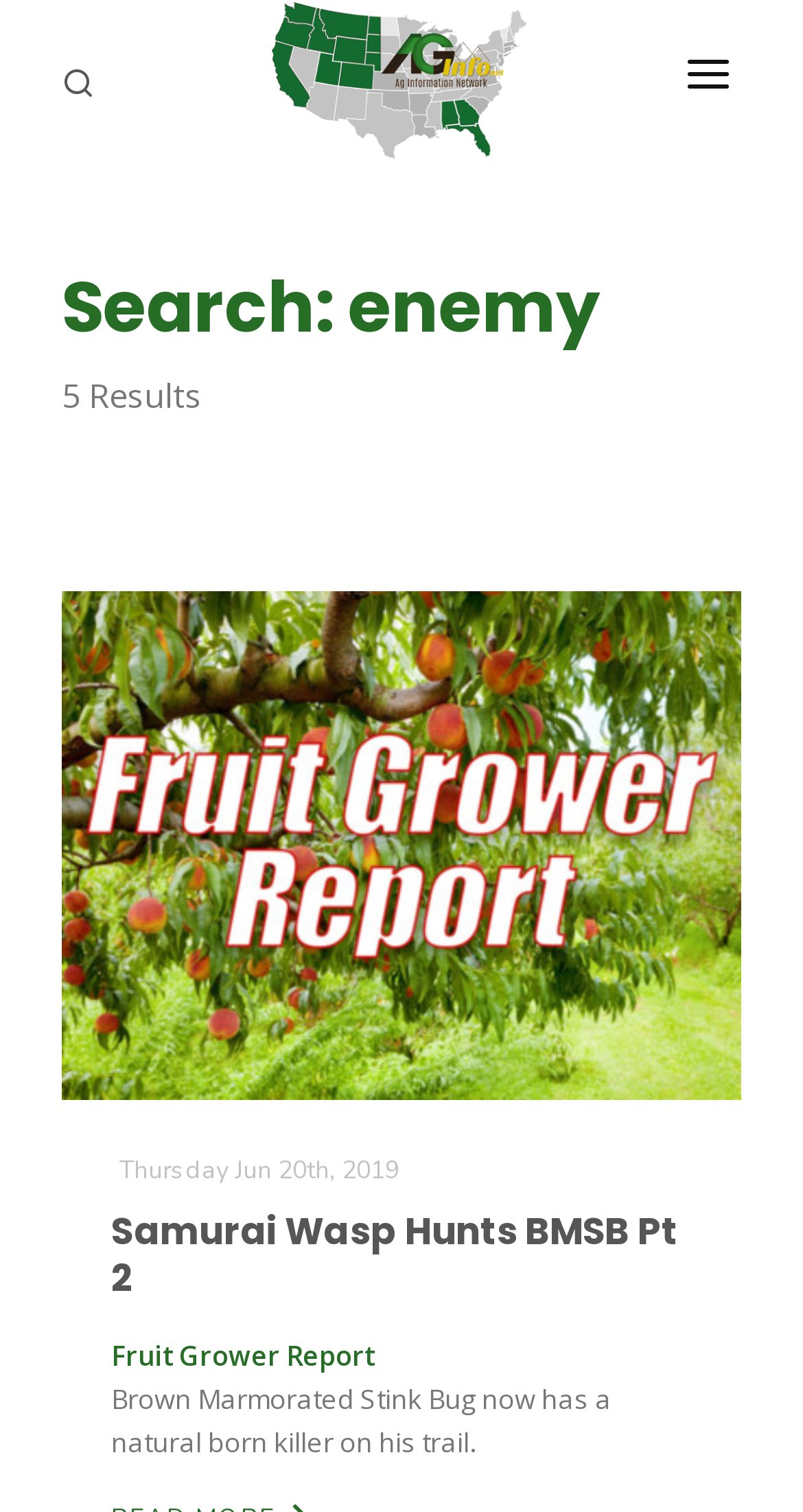Show the bounding box coordinates for the HTML element described as: "title="Farm of the Future"".

[0.195, 0.287, 0.844, 0.311]